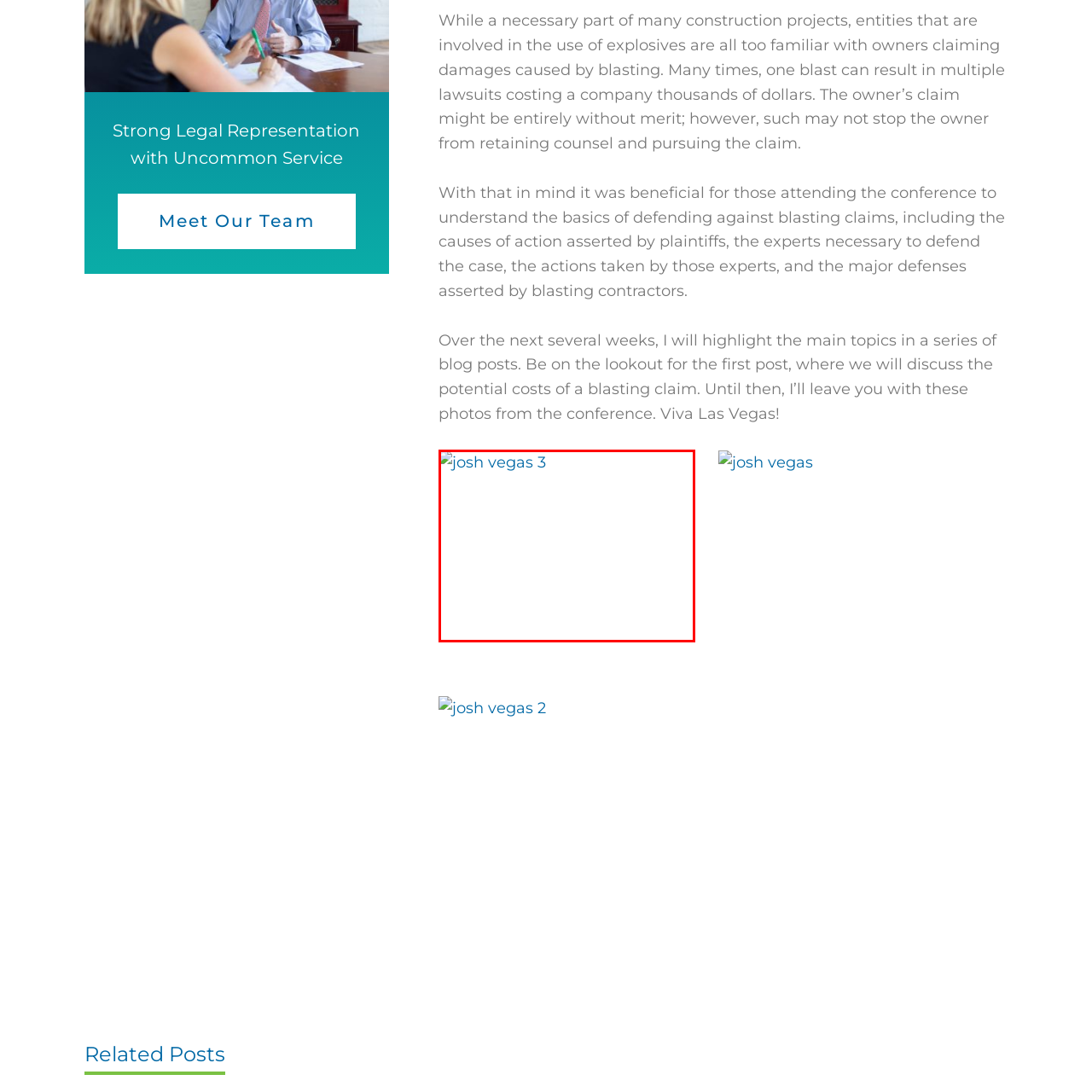Does the image serve as a companion to a series of blog posts?  
Look closely at the image marked by the red border and give a detailed response rooted in the visual details found within the image.

The caption states that the image serves as a companion to a series of blog posts, which suggests that the image is intended to be used in conjunction with the blog posts to provide additional context and visual information.